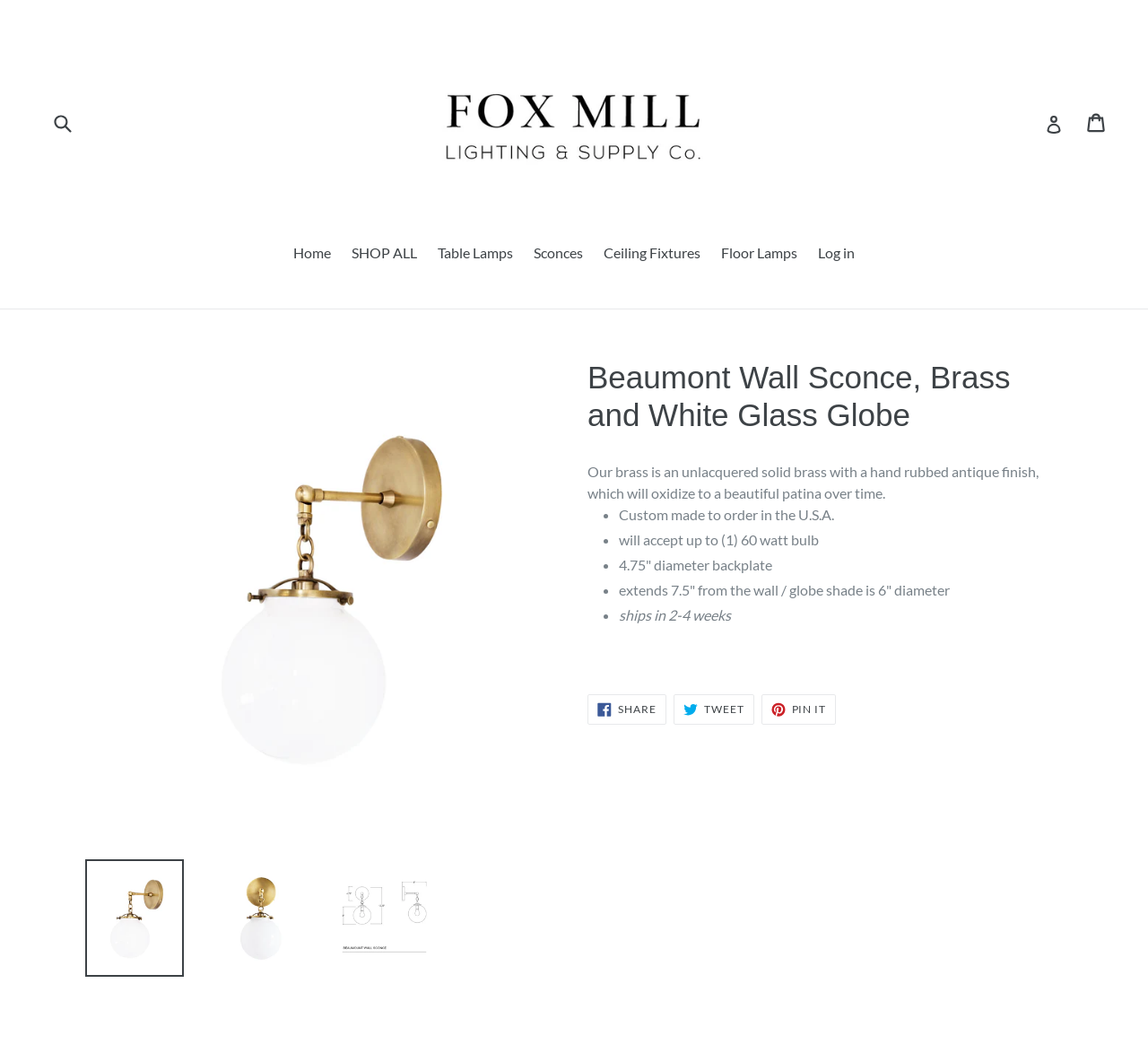Kindly determine the bounding box coordinates for the area that needs to be clicked to execute this instruction: "Visit L/P PRESS website".

None